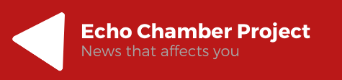Provide your answer in a single word or phrase: 
What direction is the stylized arrow pointing?

left